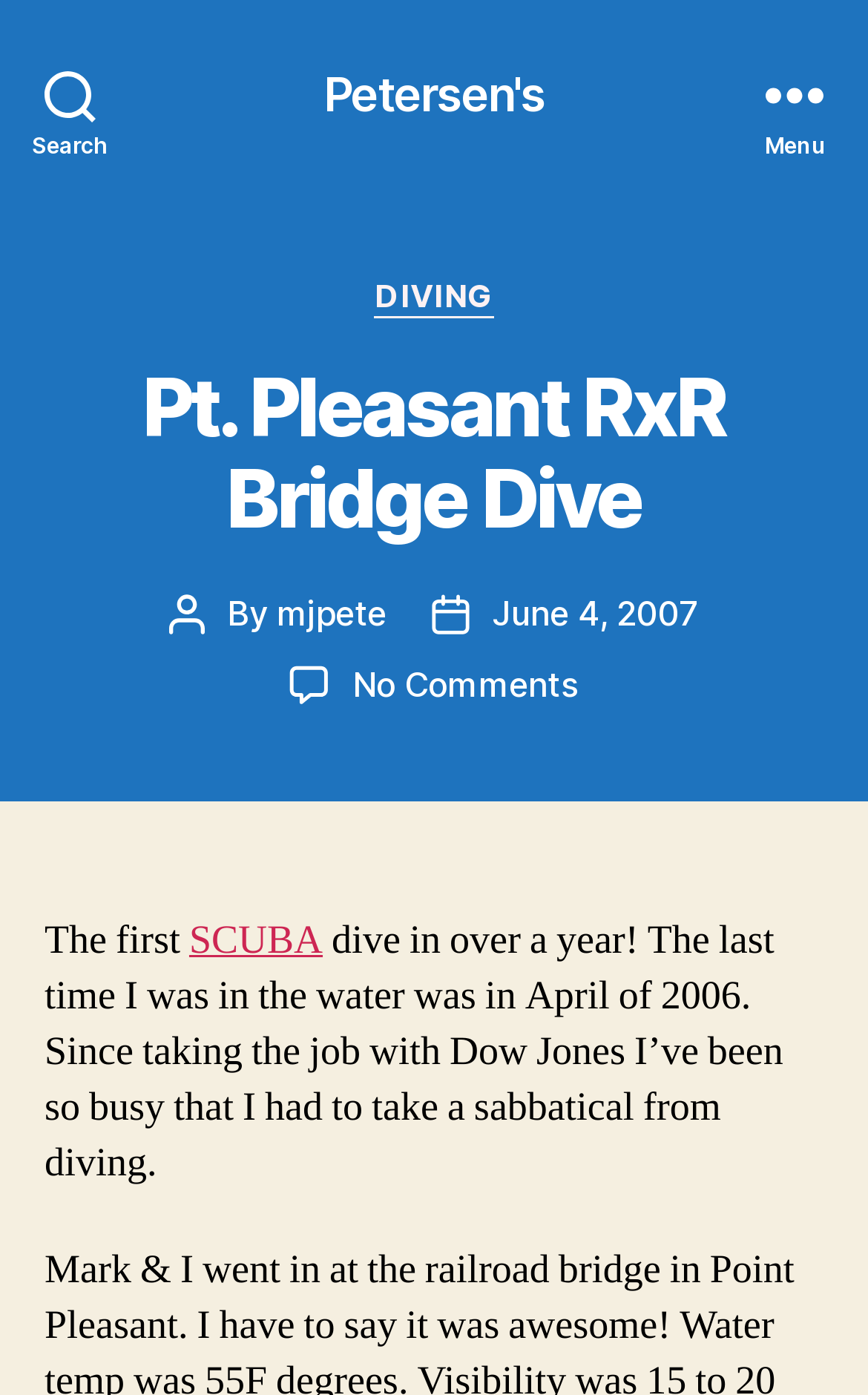Respond with a single word or phrase to the following question: How long had the author not been diving before this post?

over a year